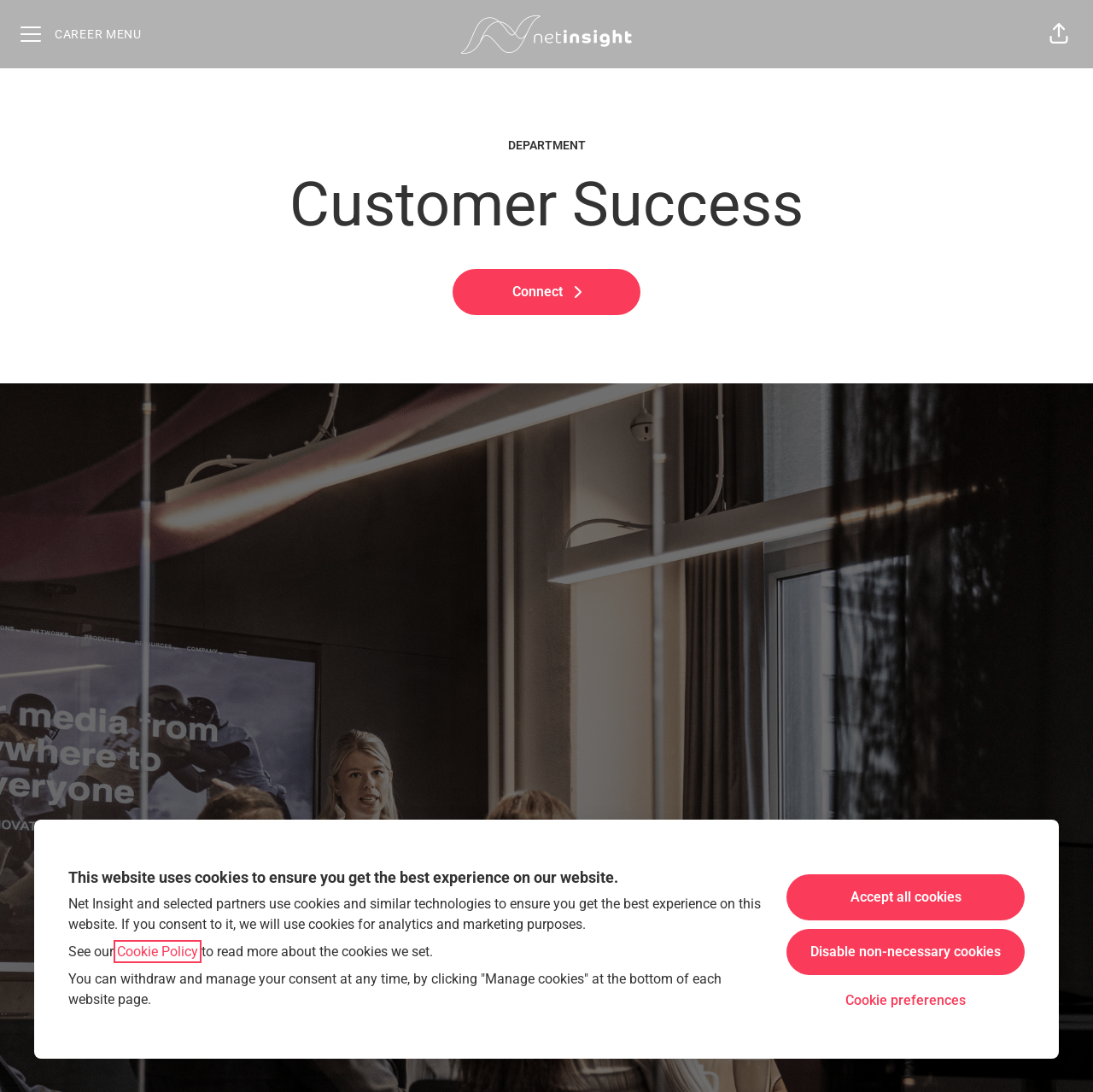Answer this question in one word or a short phrase: What is the purpose of the 'Connect' link?

Not specified